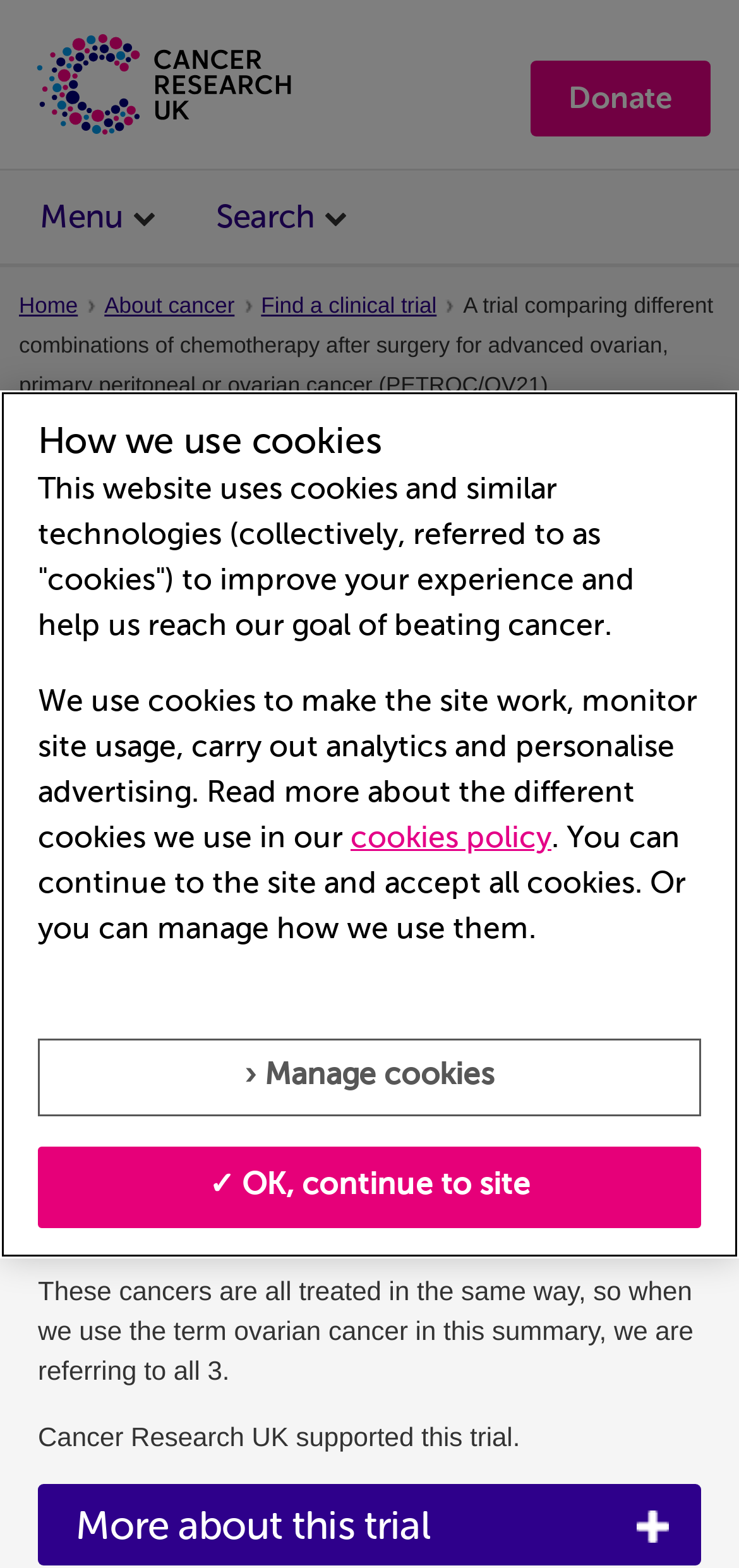Respond to the question below with a single word or phrase: Who supported this trial?

Cancer Research UK